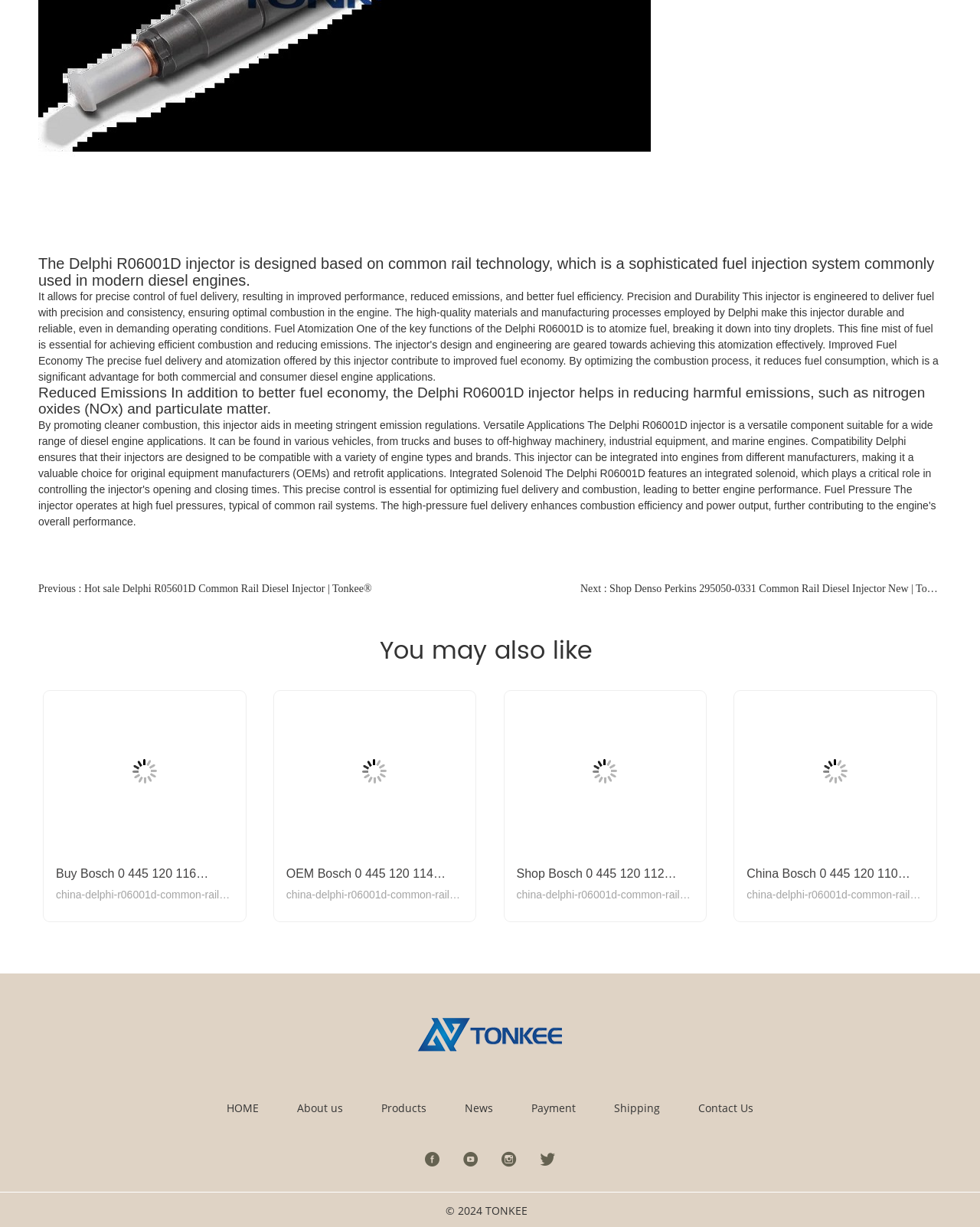Provide the bounding box coordinates of the section that needs to be clicked to accomplish the following instruction: "View the 'You may also like' section."

[0.388, 0.514, 0.605, 0.547]